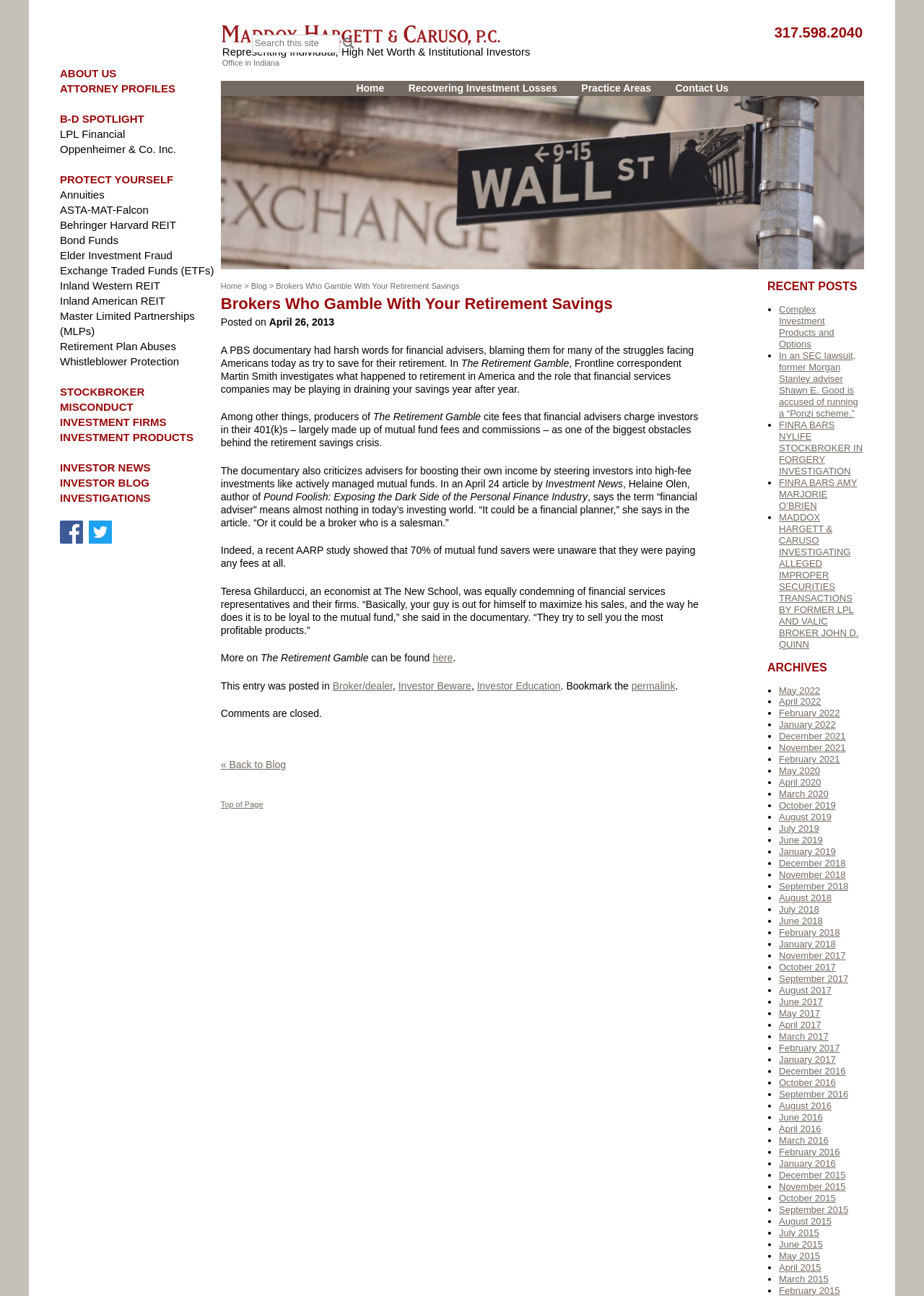Based on the visual content of the image, answer the question thoroughly: What is the topic of the blog post on this webpage?

I determined the answer by reading the text on the webpage, which discusses a PBS documentary about the retirement savings crisis and how financial advisers and high fees contribute to it.